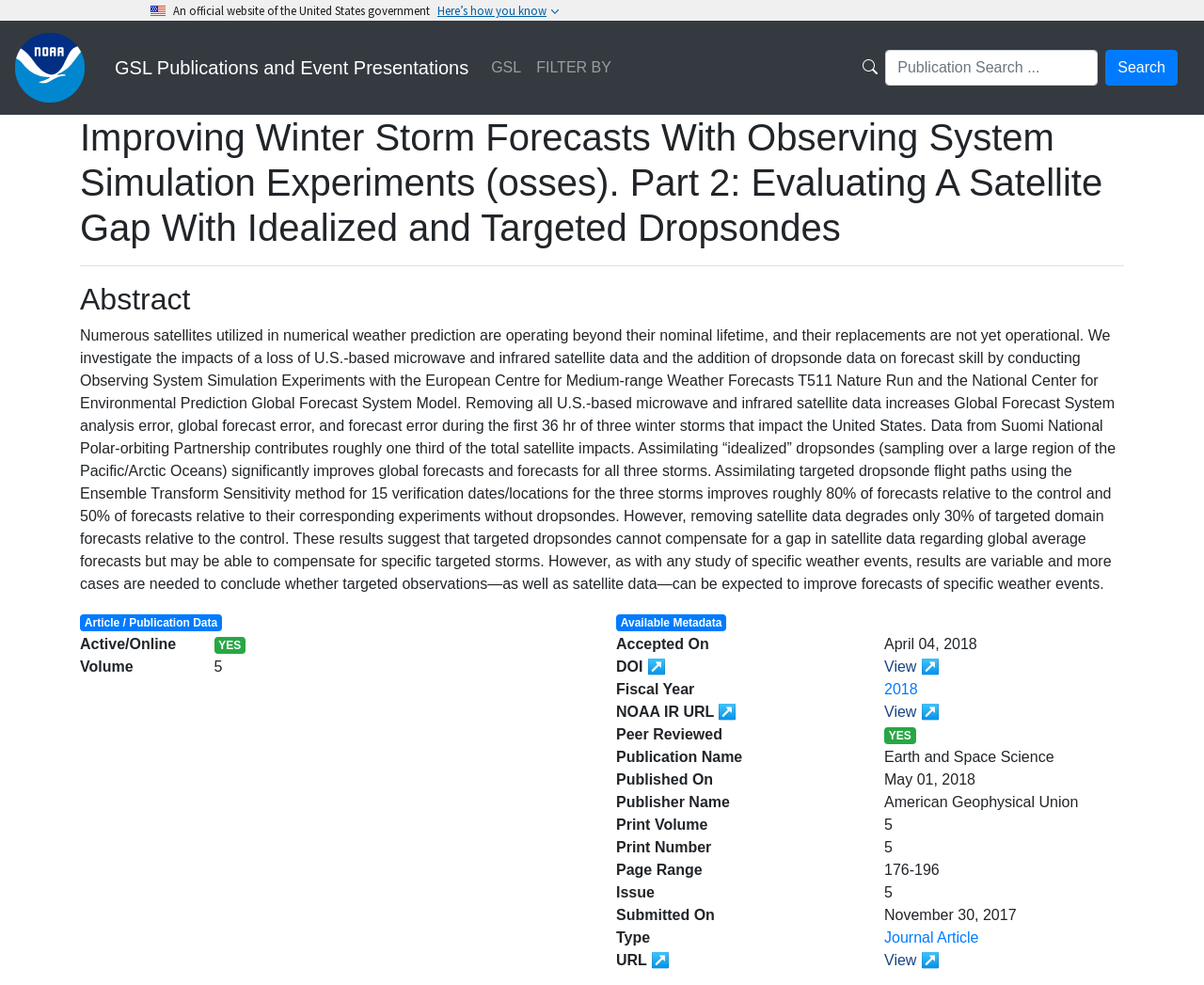For the given element description Here’s how you know, determine the bounding box coordinates of the UI element. The coordinates should follow the format (top-left x, top-left y, bottom-right x, bottom-right y) and be within the range of 0 to 1.

[0.363, 0.004, 0.464, 0.017]